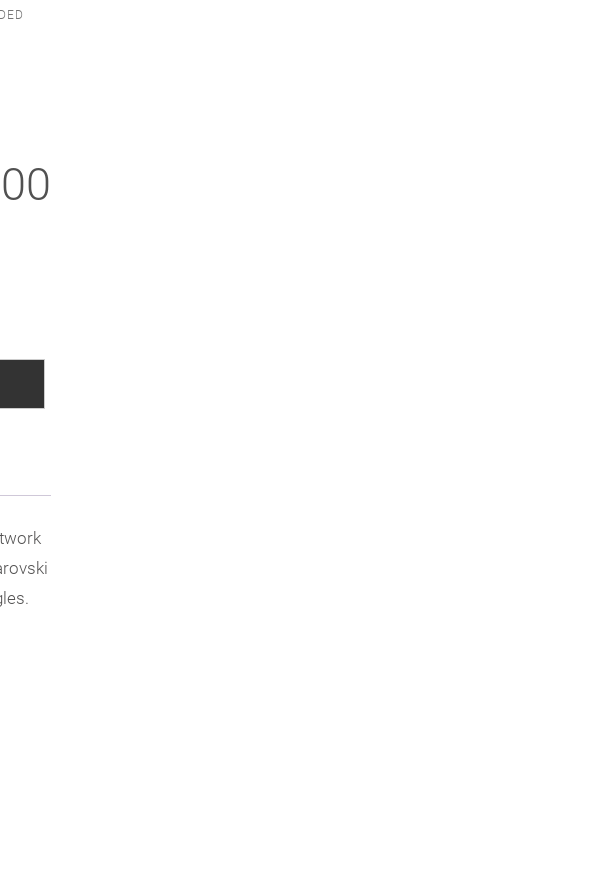What type of stones are used in the Chooda?
Answer the question with as much detail as you can, using the image as a reference.

According to the caption, the Chooda is 'artfully adorned with shimmering silver Kundan and Swarovski stones', implying that the stones used in the Chooda are Swarovski and Kundan.